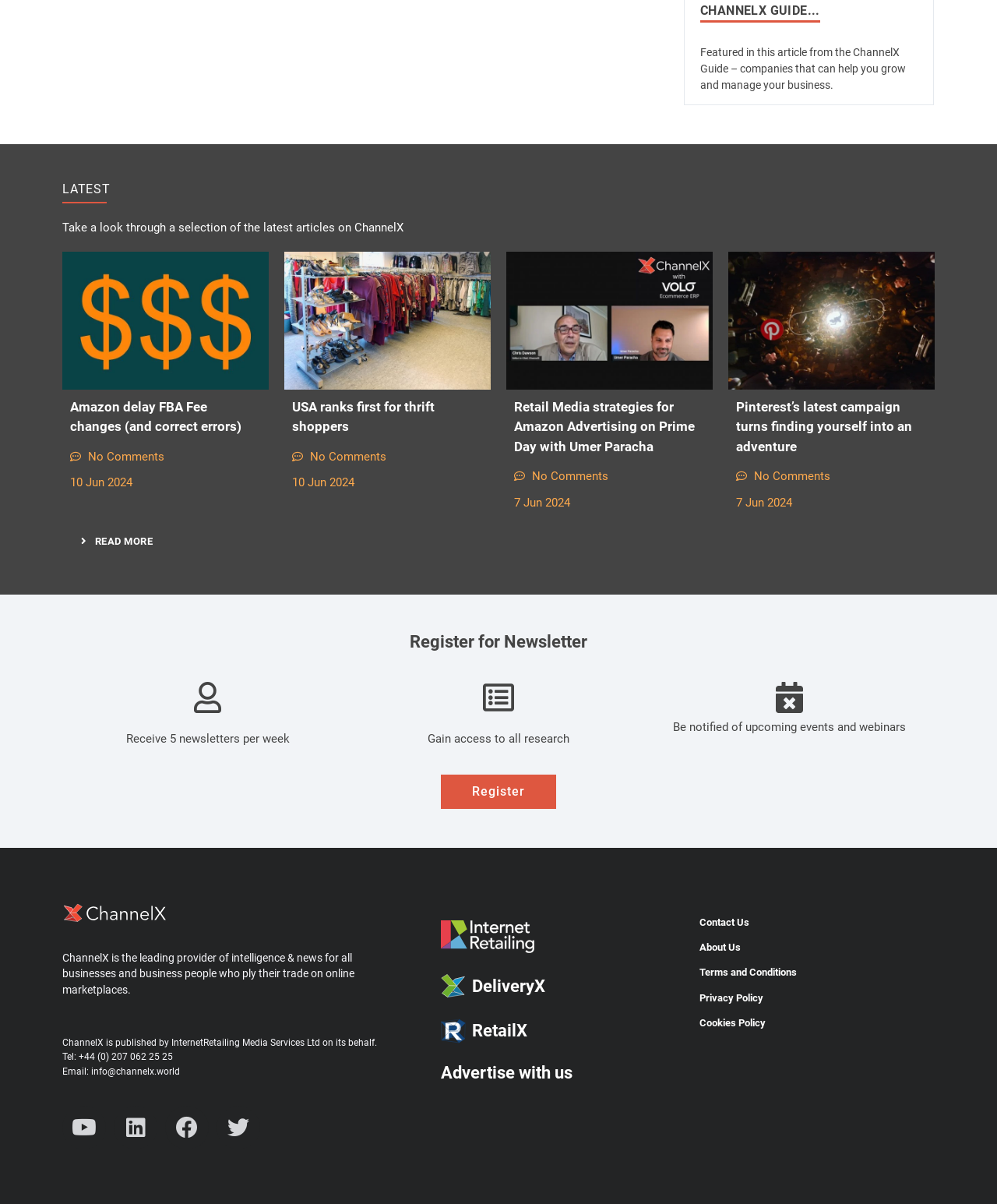Please find the bounding box coordinates of the element's region to be clicked to carry out this instruction: "Contact Us".

[0.686, 0.756, 0.93, 0.777]